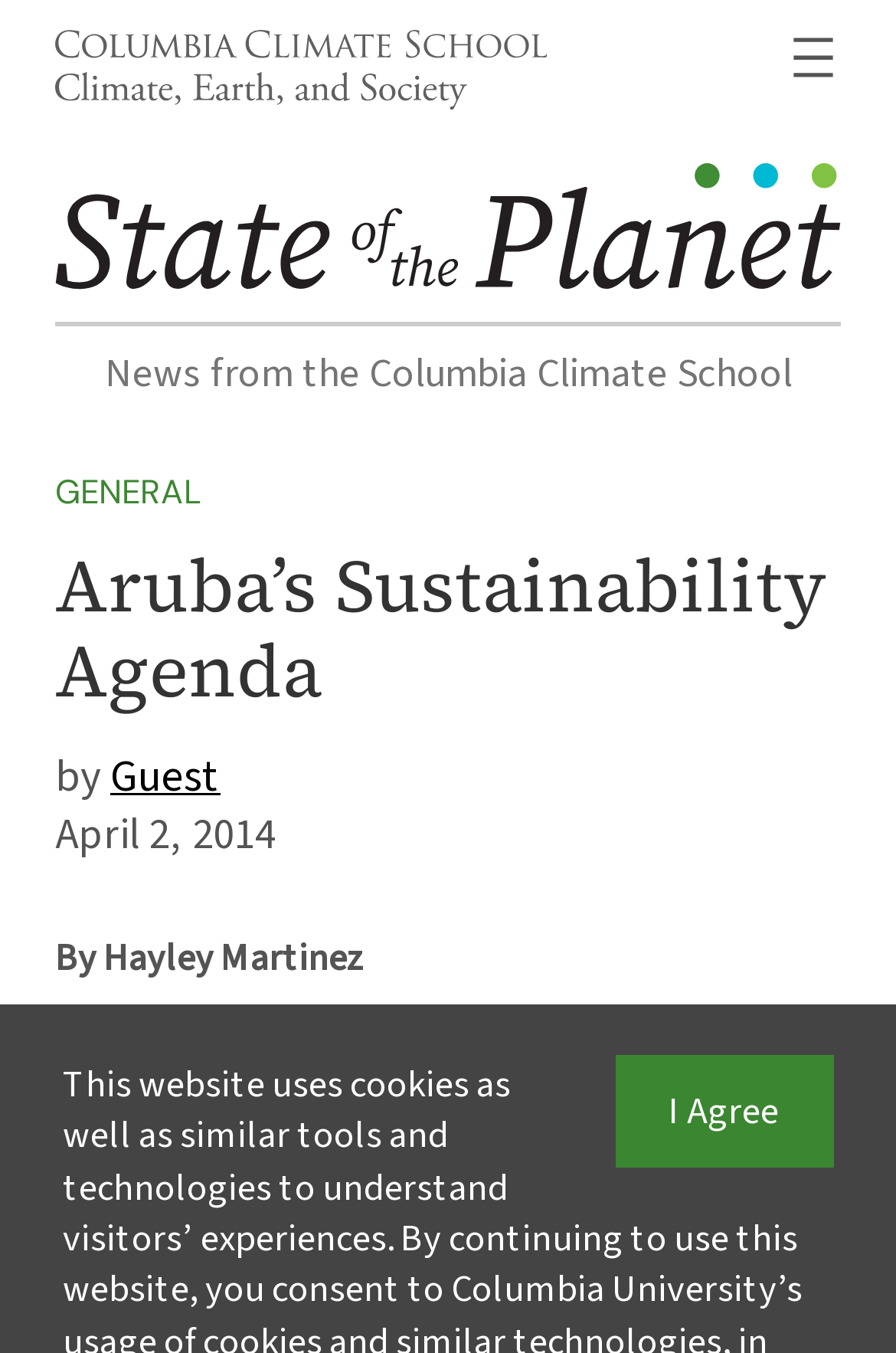Provide a thorough description of this webpage.

The webpage is about Aruba's sustainability agenda, with a focus on environmental efforts. At the top left, there is a figure with a link to the Columbia Climate School, accompanied by an image with the school's logo. To the right of this figure, there is a navigation menu with an "Open menu" button, which has a small icon.

Below the navigation menu, there is a prominent link to "State of the Planet" with a corresponding image. A horizontal separator line divides this section from the rest of the page.

The main content of the page starts with a heading "Aruba's Sustainability Agenda" and a subheading "News from the Columbia Climate School". Underneath, there are links to categories such as "GENERAL" and "Guest", as well as a timestamp indicating the article was published on April 2, 2014, by Hayley Martinez.

At the bottom right of the page, there is a button labeled "I Agree", which is likely related to terms of use or consent. Overall, the page has a clean layout with clear headings and concise text, making it easy to navigate and read.